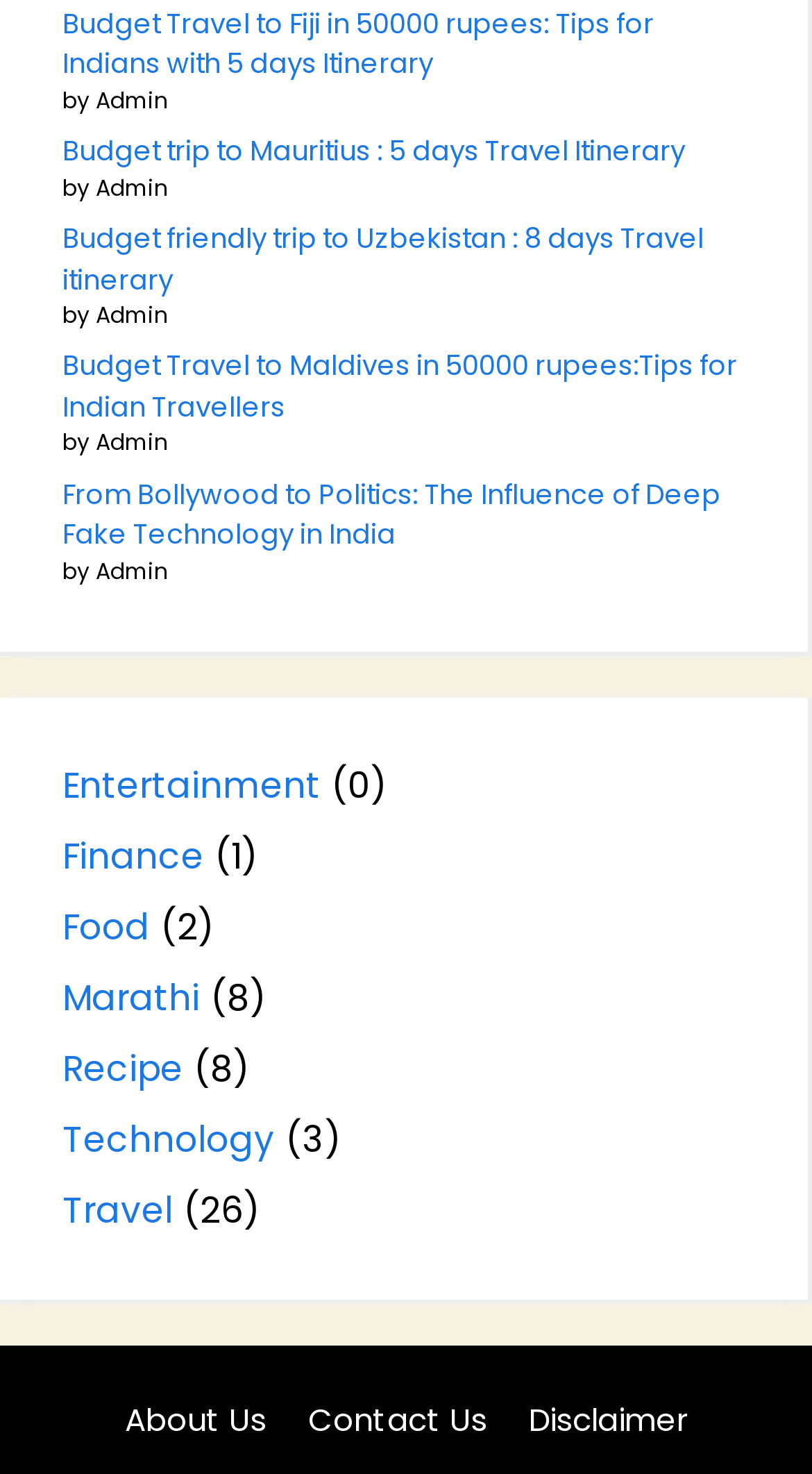How many categories are listed?
Please provide a single word or phrase based on the screenshot.

7